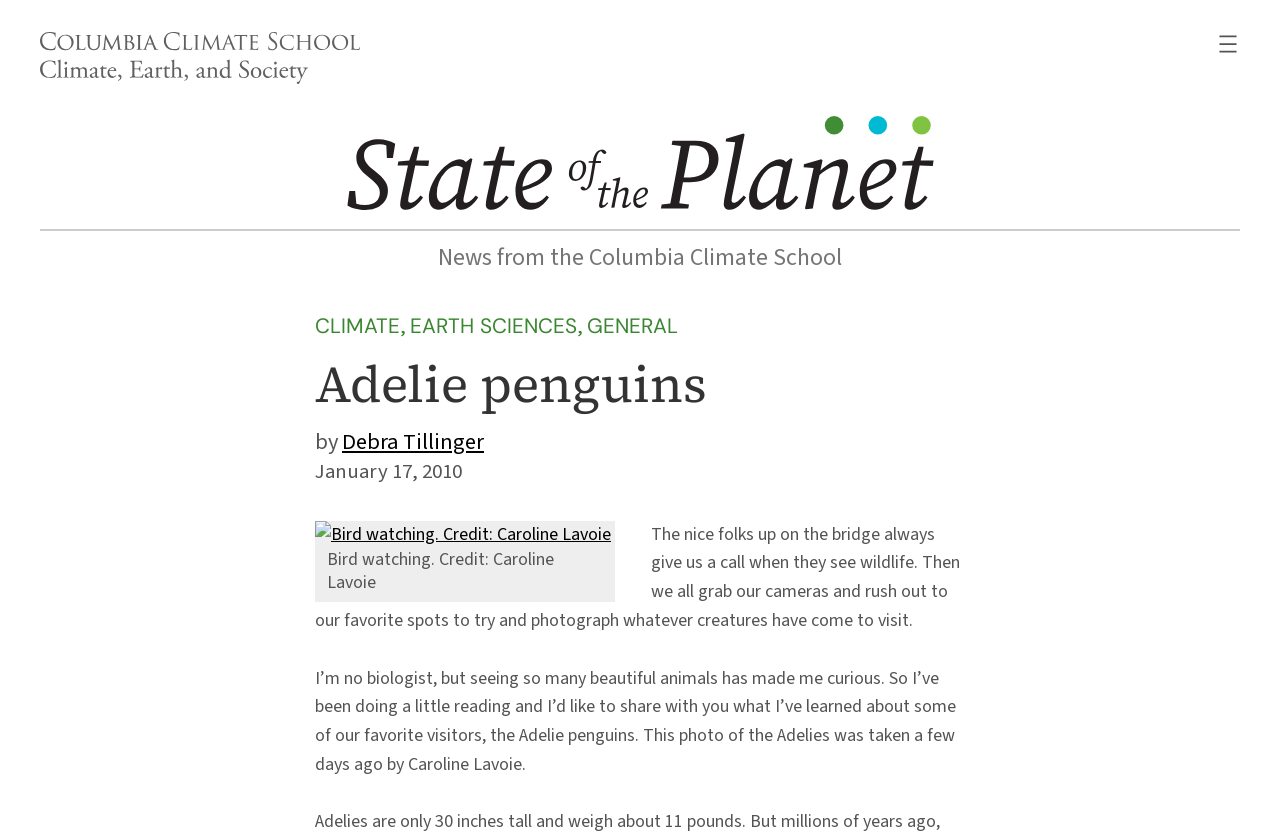Please locate the bounding box coordinates of the region I need to click to follow this instruction: "Open the navigation menu".

[0.95, 0.038, 0.969, 0.067]